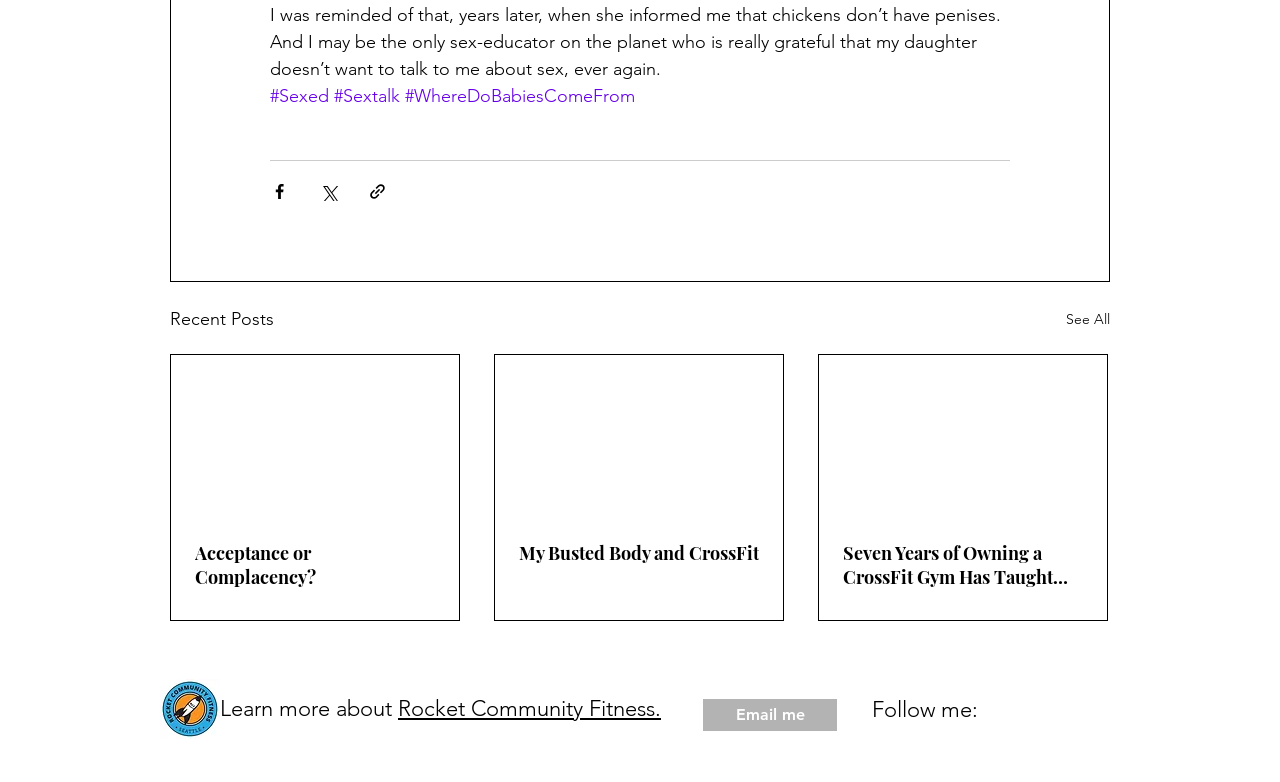Please examine the image and answer the question with a detailed explanation:
What is the purpose of the buttons in the 'Share via' section?

I determined the answer by looking at the buttons and their corresponding images in the 'Share via' section. The buttons are labeled 'Share via Facebook', 'Share via Twitter', and 'Share via link', which suggests that their purpose is to share content on social media platforms.